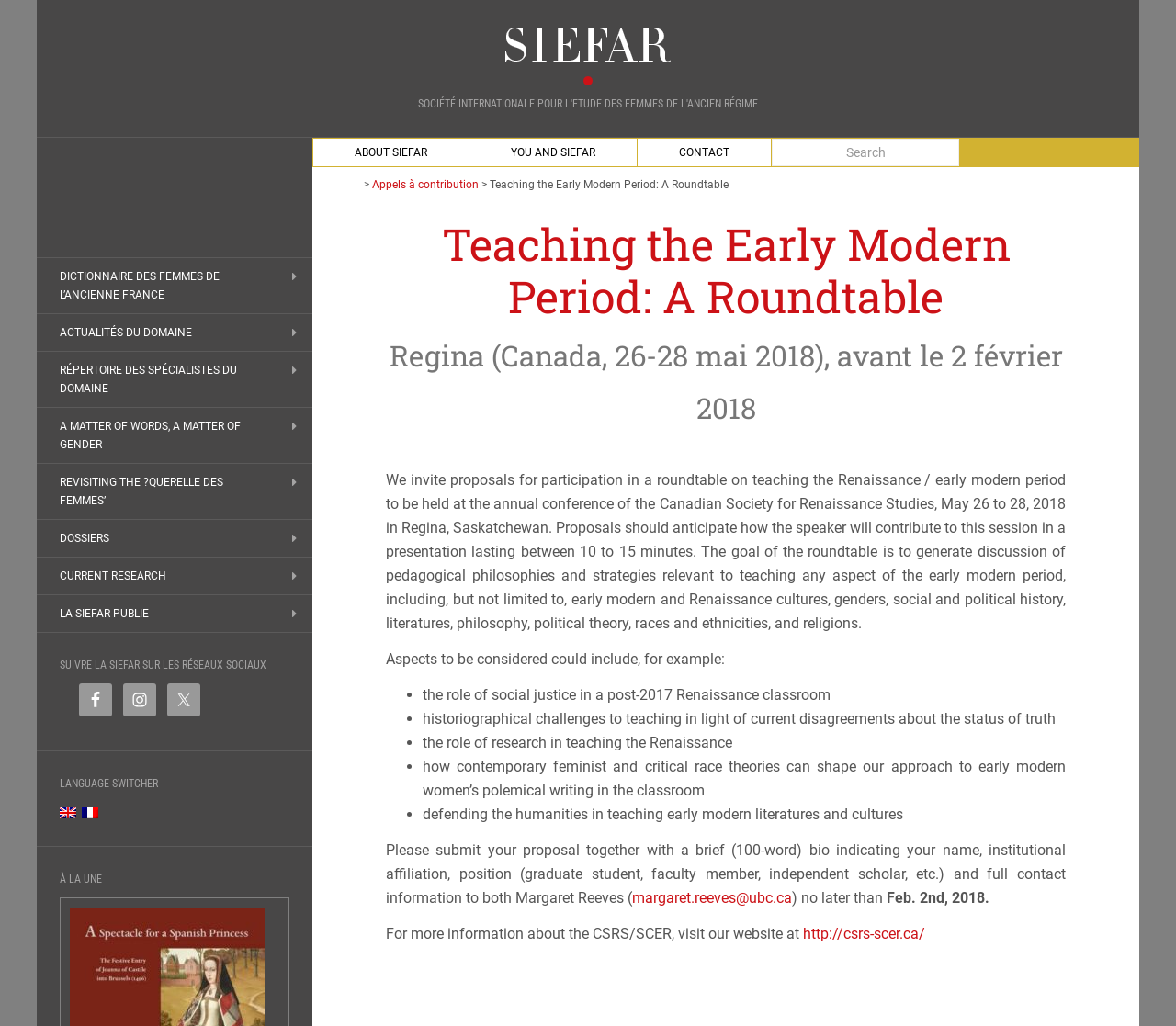Identify the bounding box coordinates of the region I need to click to complete this instruction: "Submit a proposal for the roundtable".

[0.538, 0.866, 0.673, 0.884]